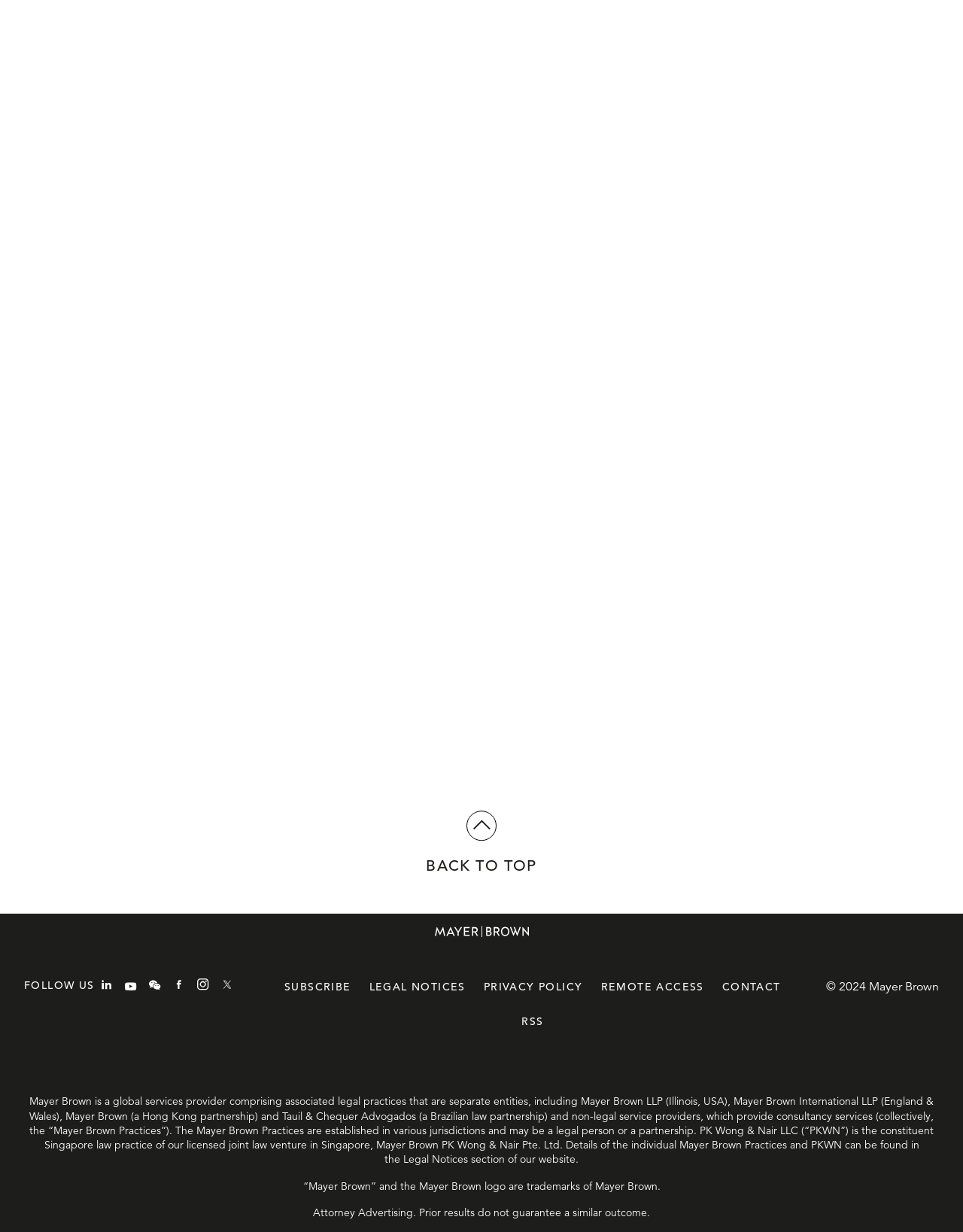Locate the bounding box coordinates of the clickable part needed for the task: "View client stories".

[0.398, 0.38, 0.602, 0.413]